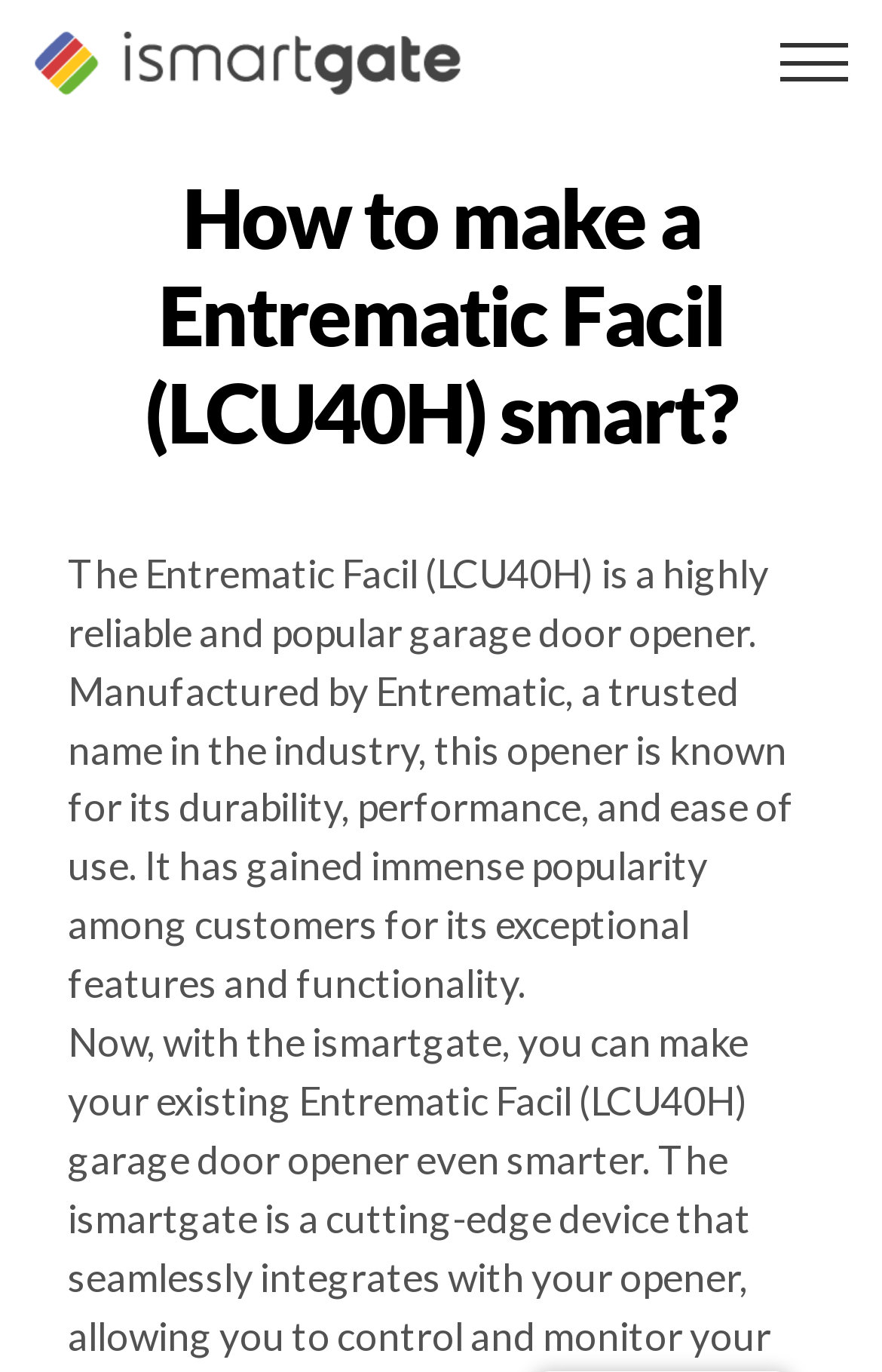Provide an in-depth caption for the contents of the webpage.

The webpage is about making an Entrematic Facil (LCU40H) garage door opener smart using the ismartgate system. At the top left of the page, there is a link and an image with the text "Smart Garage Door Openers | Garage Door Remote Control by ismartgate". 

Below this, there is a heading that asks "How to make a Entrematic Facil (LCU40H) smart?" which is centered near the top of the page. 

Following this heading, there is a paragraph of text that describes the Entrematic Facil (LCU40H) garage door opener, highlighting its reliability, popularity, and features. This text is also centered on the page, taking up a significant portion of the vertical space.

At the top right of the page, there is a hidden link to toggle the menu. 

Near the bottom of the page, there is a notification about the site using cookies, with a link to "More info" and a button to "Okay, thank you" that is positioned to the left of the link.